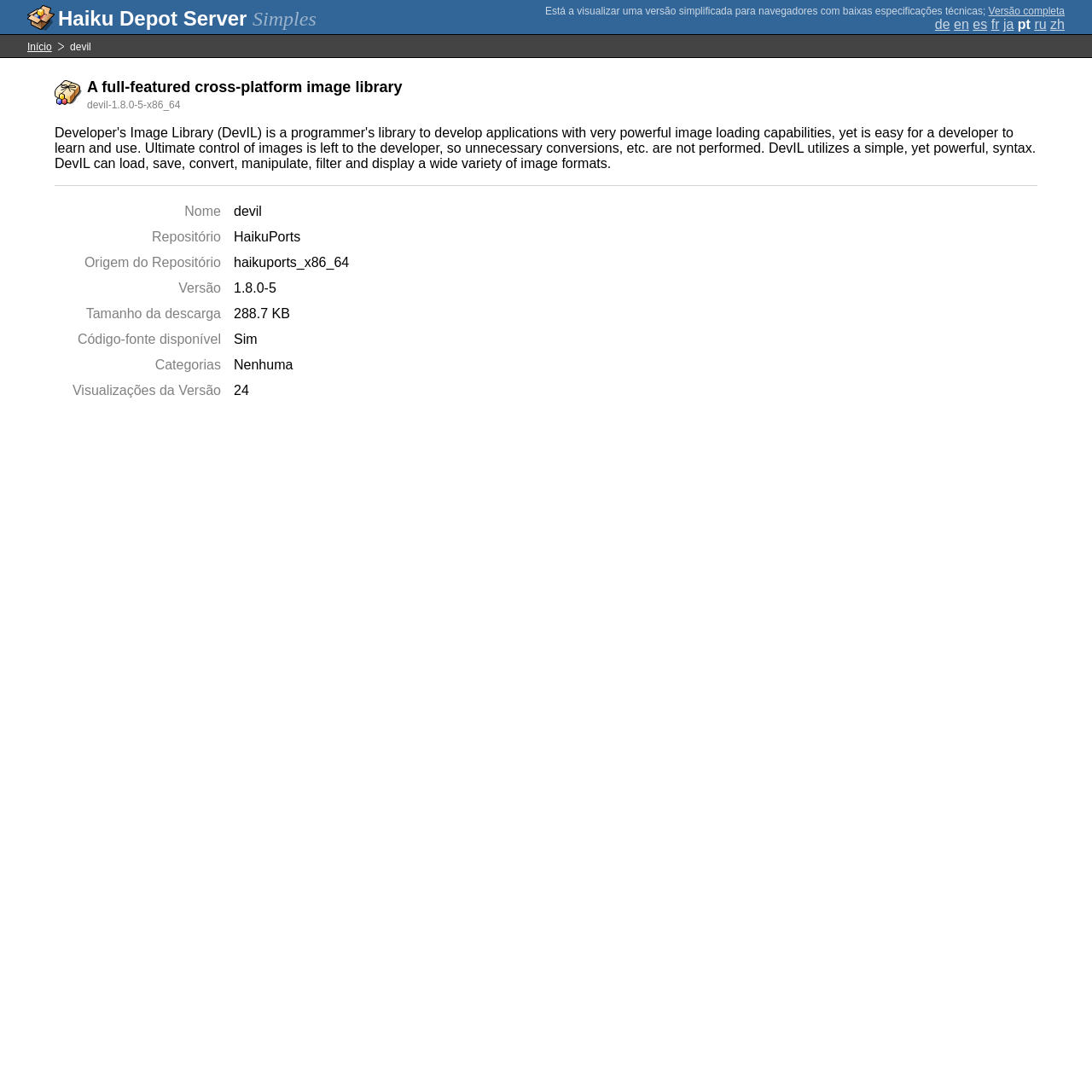Answer succinctly with a single word or phrase:
What is the repository of the image library?

HaikuPorts